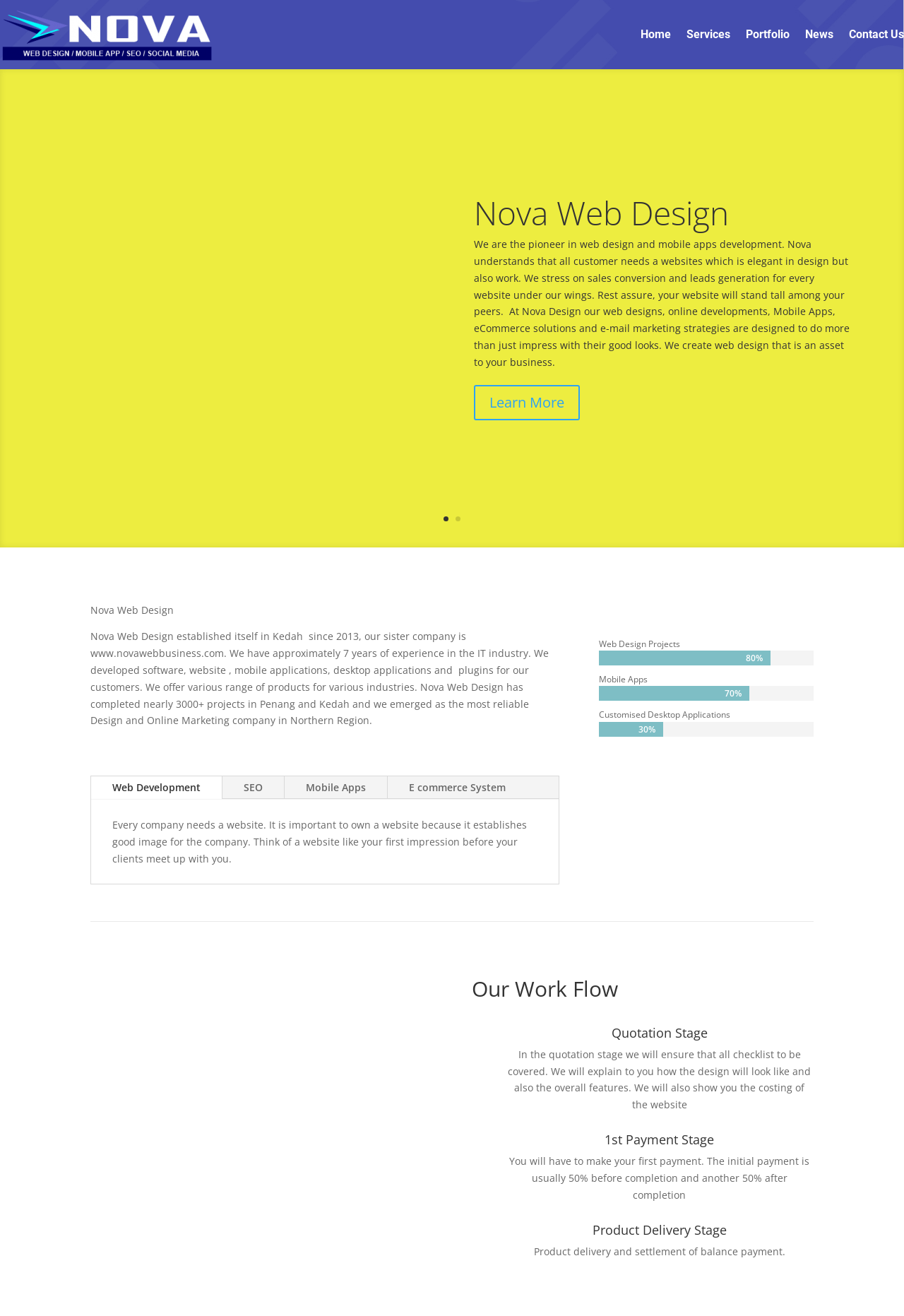Please indicate the bounding box coordinates for the clickable area to complete the following task: "Explore 'GERMAN AT WORK' for online exercises". The coordinates should be specified as four float numbers between 0 and 1, i.e., [left, top, right, bottom].

None